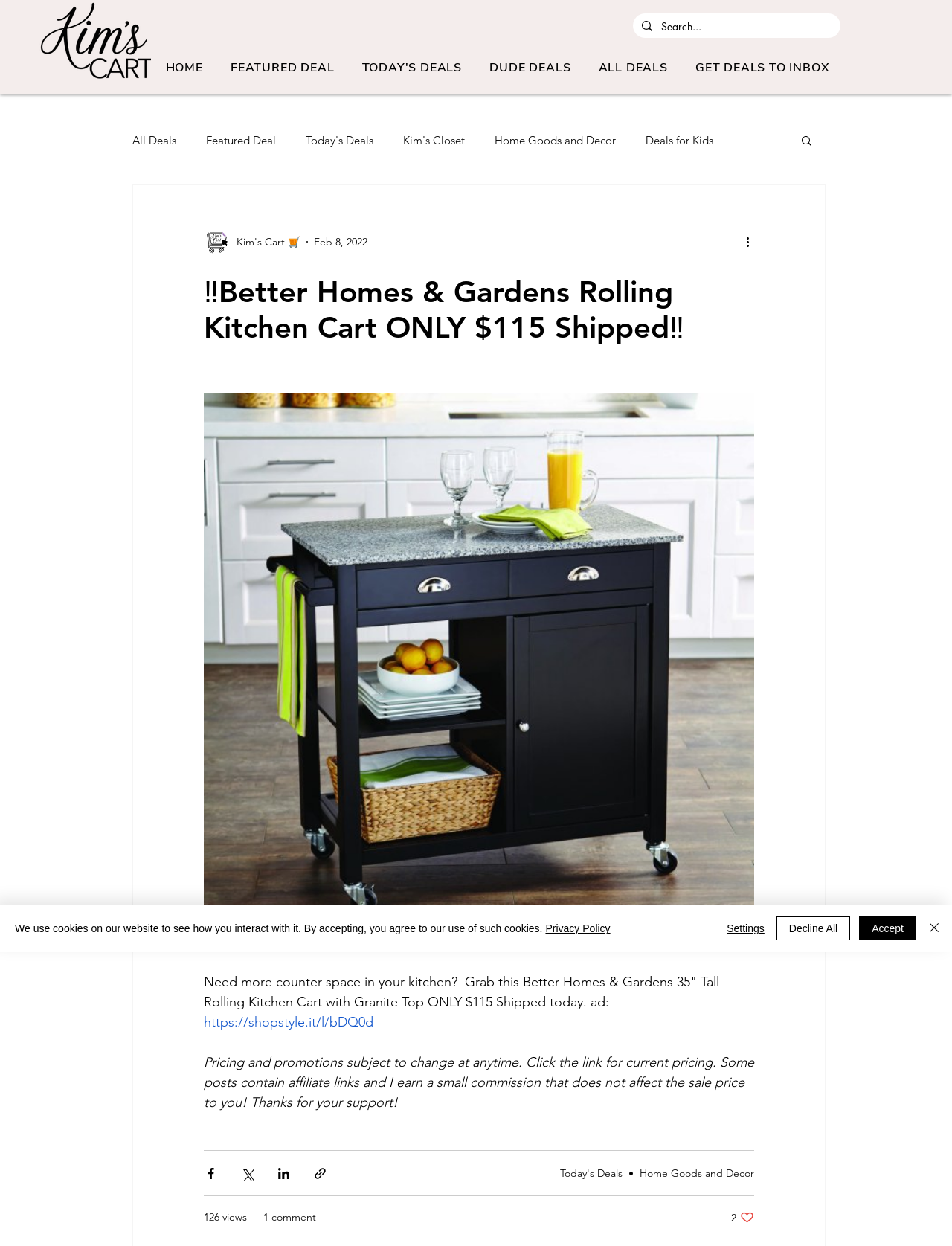Given the element description, predict the bounding box coordinates in the format (top-left x, top-left y, bottom-right x, bottom-right y). Make sure all values are between 0 and 1. Here is the element description: Featured Deal

[0.231, 0.044, 0.363, 0.064]